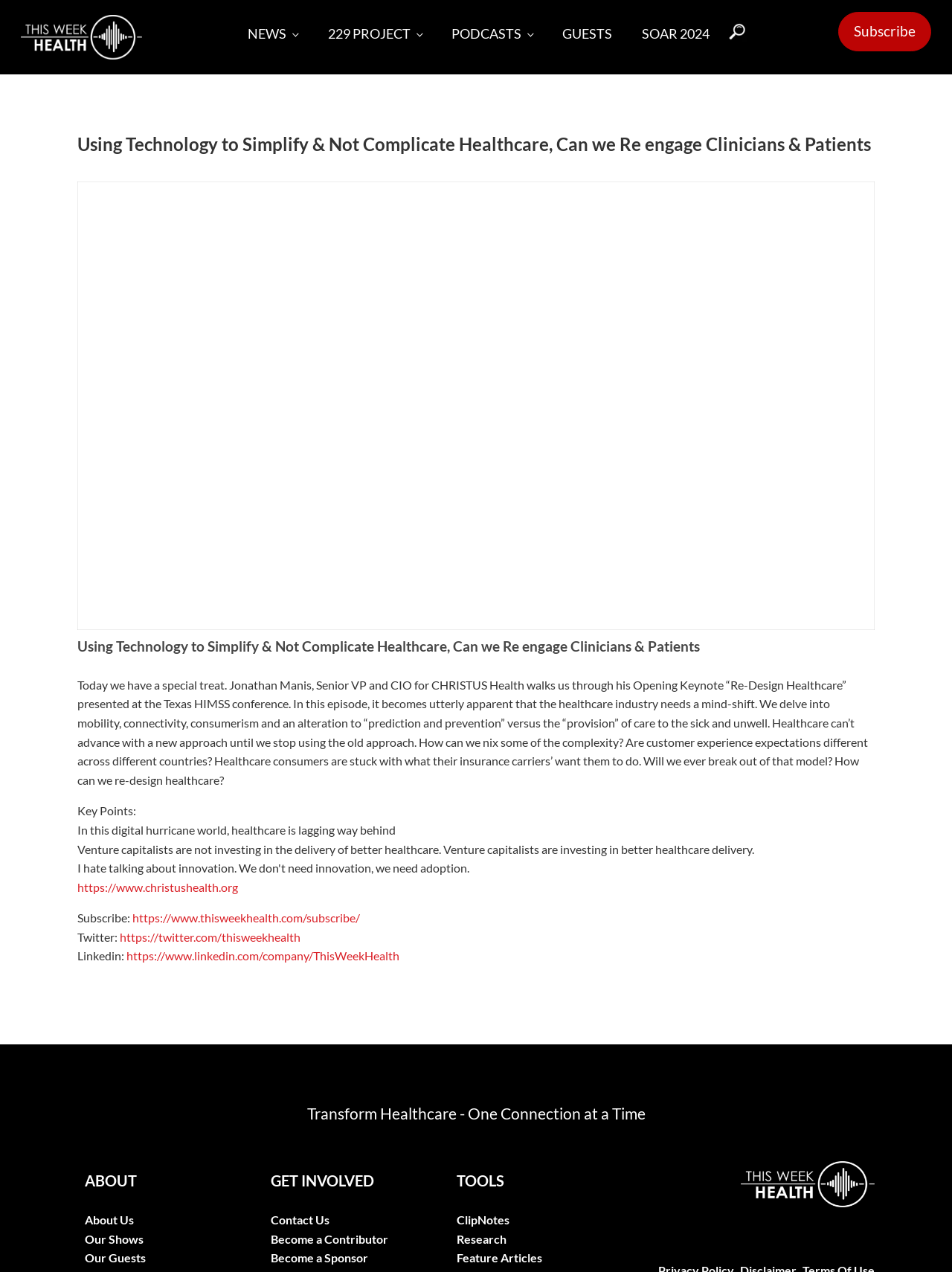What is the purpose of the 'ClipNotes' tool?
Please answer the question as detailed as possible based on the image.

I found a link with the text 'ClipNotes' under the 'TOOLS' section, but there is no additional information about its purpose. Therefore, I couldn't determine the answer.